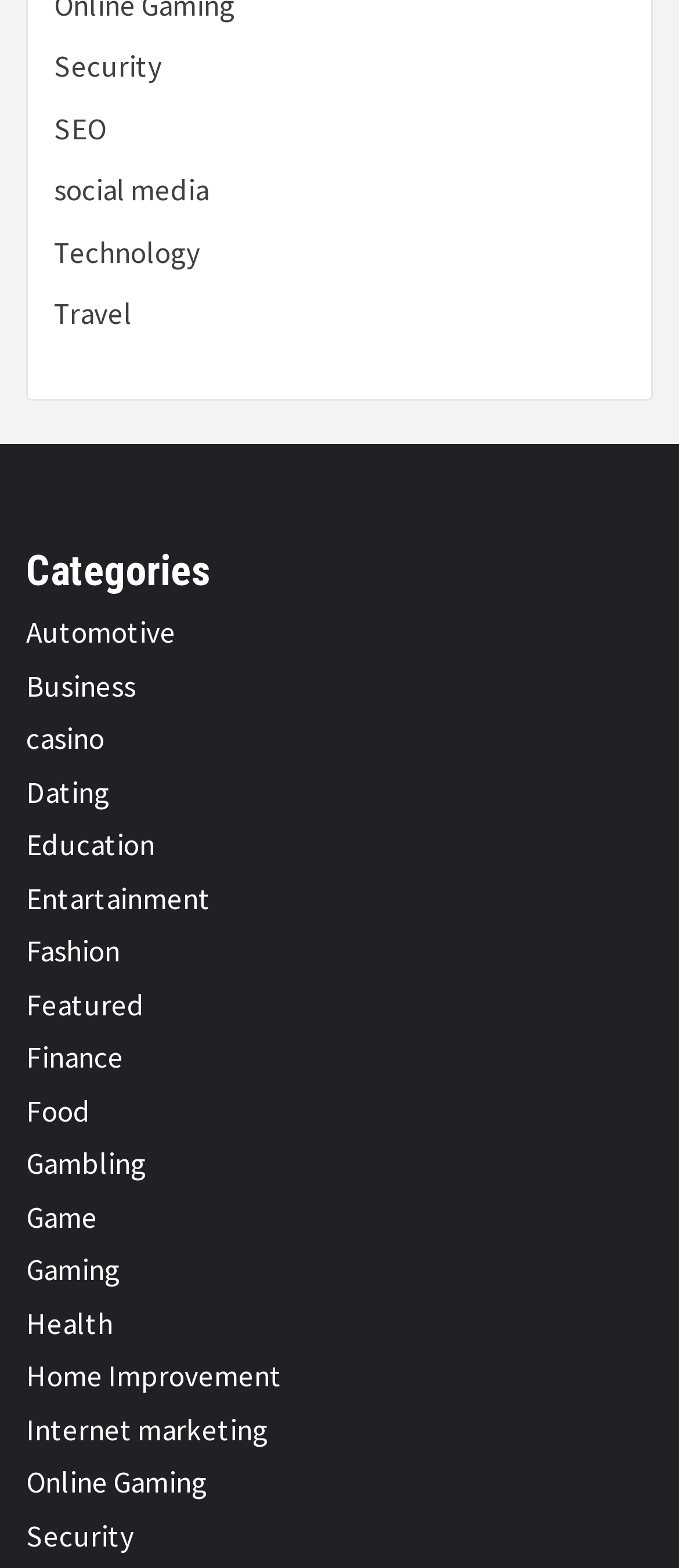Please identify the bounding box coordinates of the clickable region that I should interact with to perform the following instruction: "Explore Education". The coordinates should be expressed as four float numbers between 0 and 1, i.e., [left, top, right, bottom].

[0.038, 0.527, 0.228, 0.551]